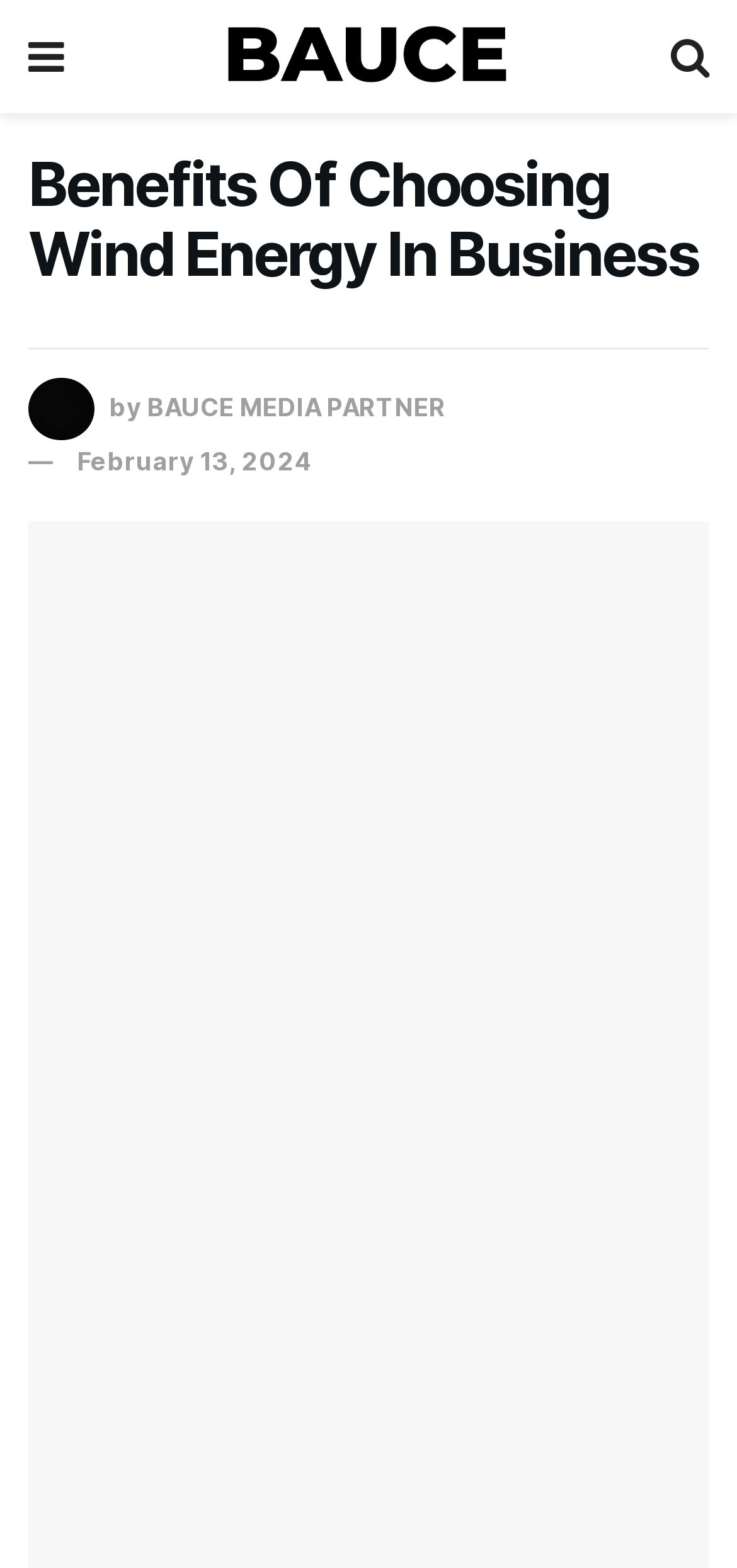Using the webpage screenshot and the element description February 13, 2024, determine the bounding box coordinates. Specify the coordinates in the format (top-left x, top-left y, bottom-right x, bottom-right y) with values ranging from 0 to 1.

[0.105, 0.285, 0.423, 0.304]